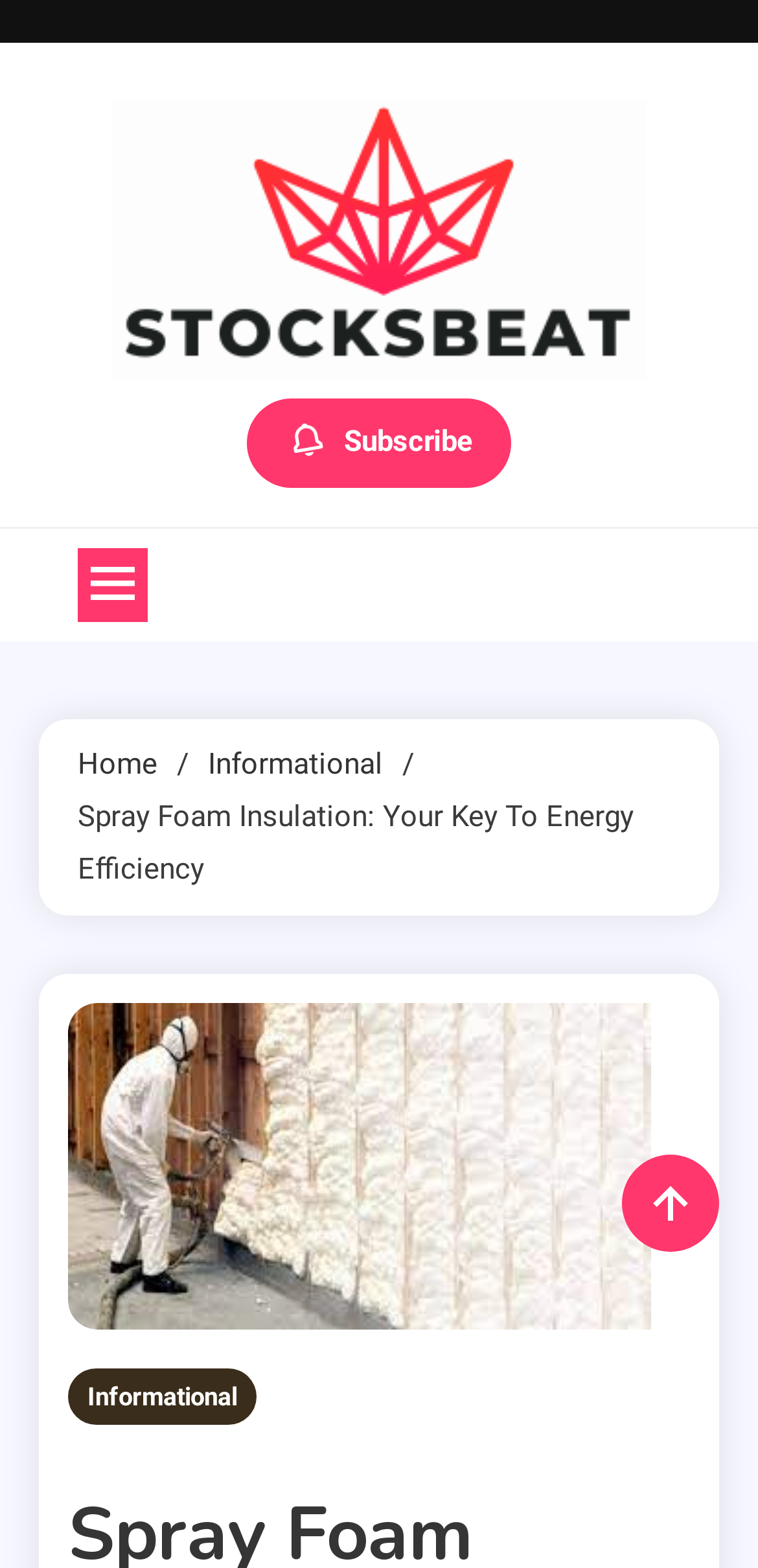Respond to the question below with a single word or phrase:
How many links are in the breadcrumbs navigation?

2